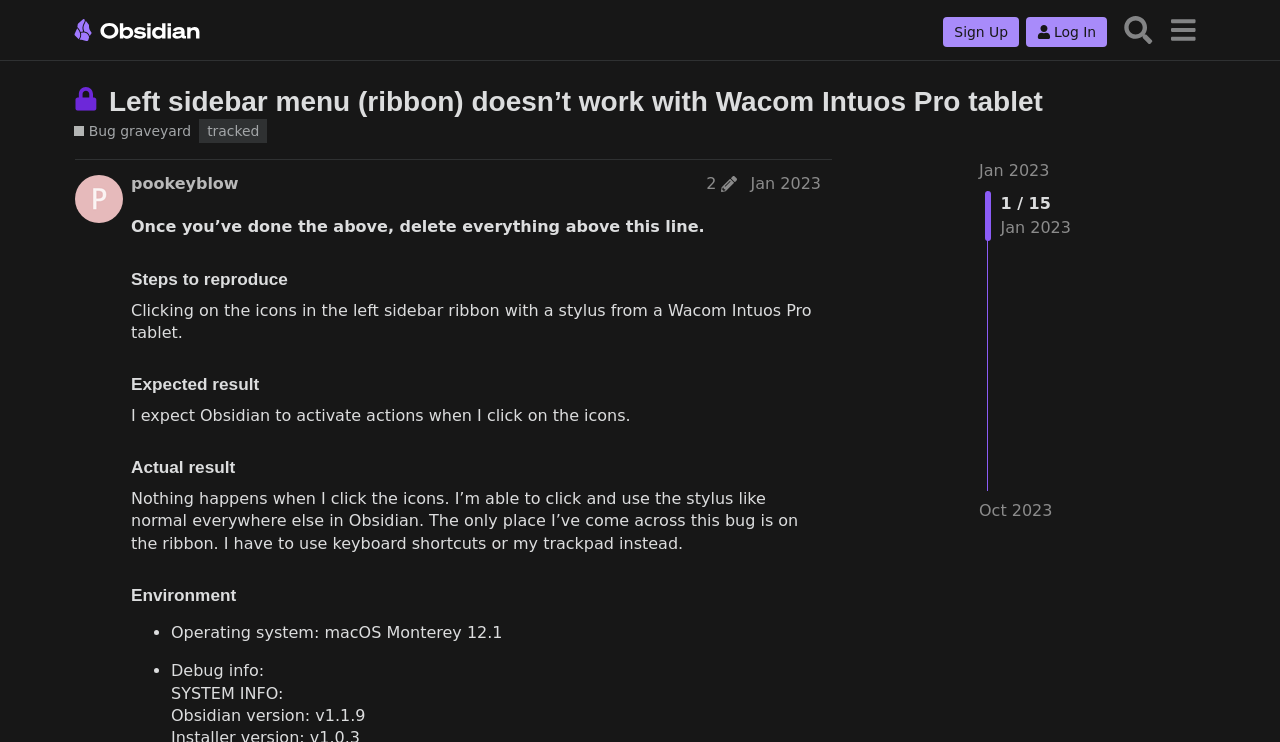Please find the bounding box coordinates of the section that needs to be clicked to achieve this instruction: "Search for something".

[0.871, 0.01, 0.907, 0.071]